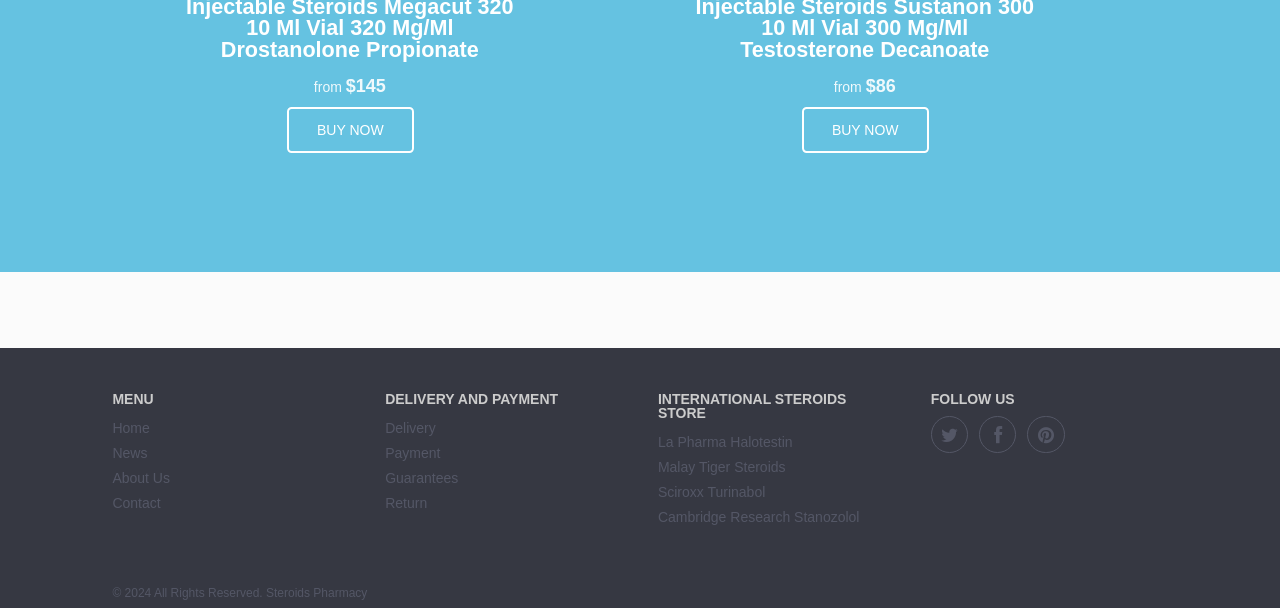Please find the bounding box coordinates of the element that must be clicked to perform the given instruction: "Click the image to learn more about Online Courses". The coordinates should be four float numbers from 0 to 1, i.e., [left, top, right, bottom].

None